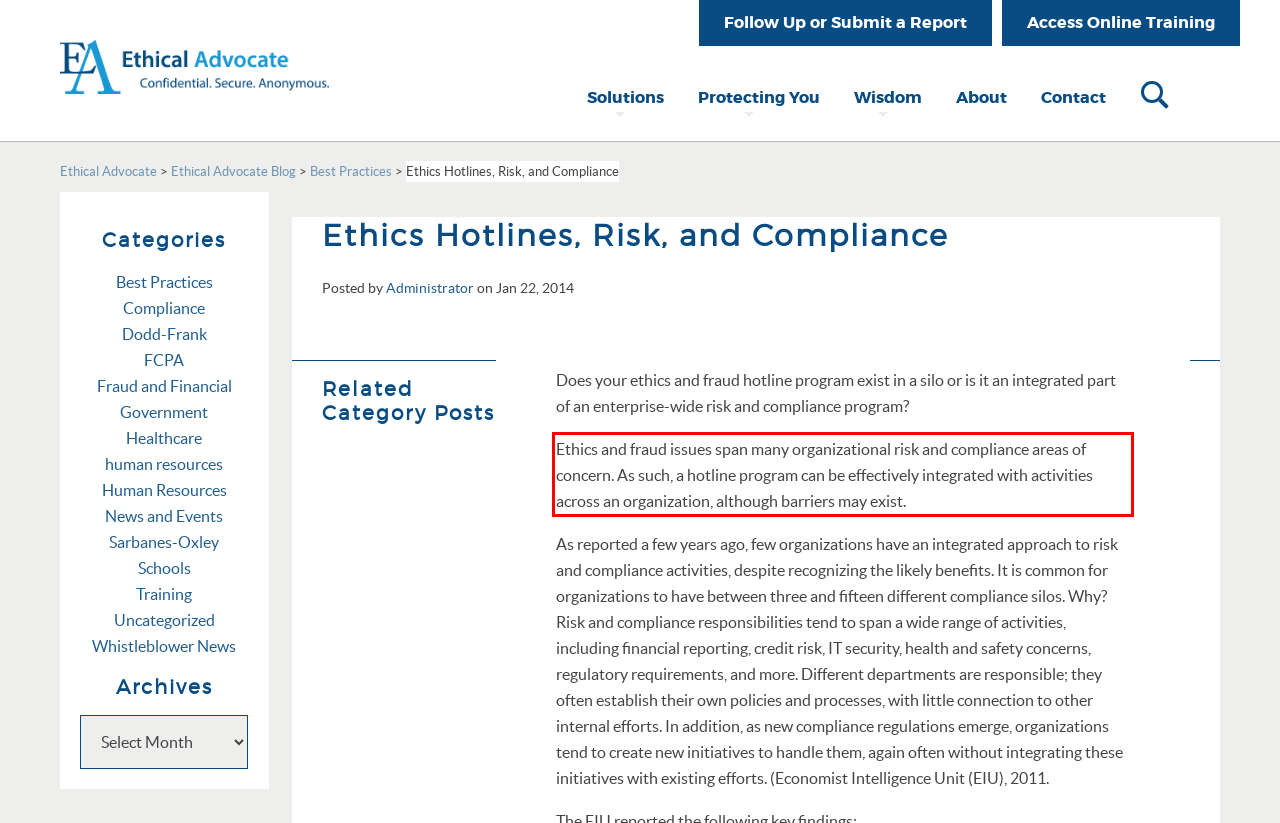Given a webpage screenshot, identify the text inside the red bounding box using OCR and extract it.

Ethics and fraud issues span many organizational risk and compliance areas of concern. As such, a hotline program can be effectively integrated with activities across an organization, although barriers may exist.